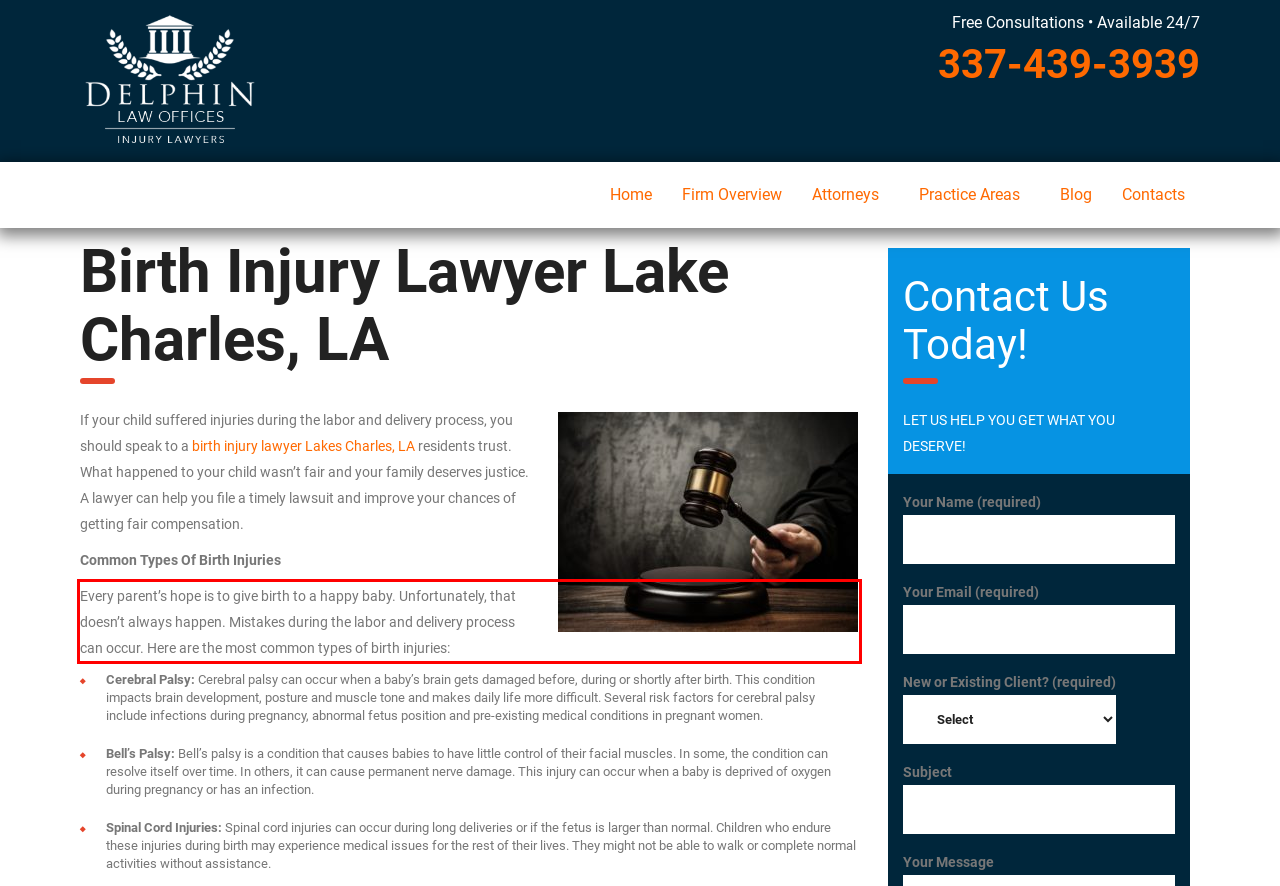Inspect the webpage screenshot that has a red bounding box and use OCR technology to read and display the text inside the red bounding box.

Every parent’s hope is to give birth to a happy baby. Unfortunately, that doesn’t always happen. Mistakes during the labor and delivery process can occur. Here are the most common types of birth injuries: